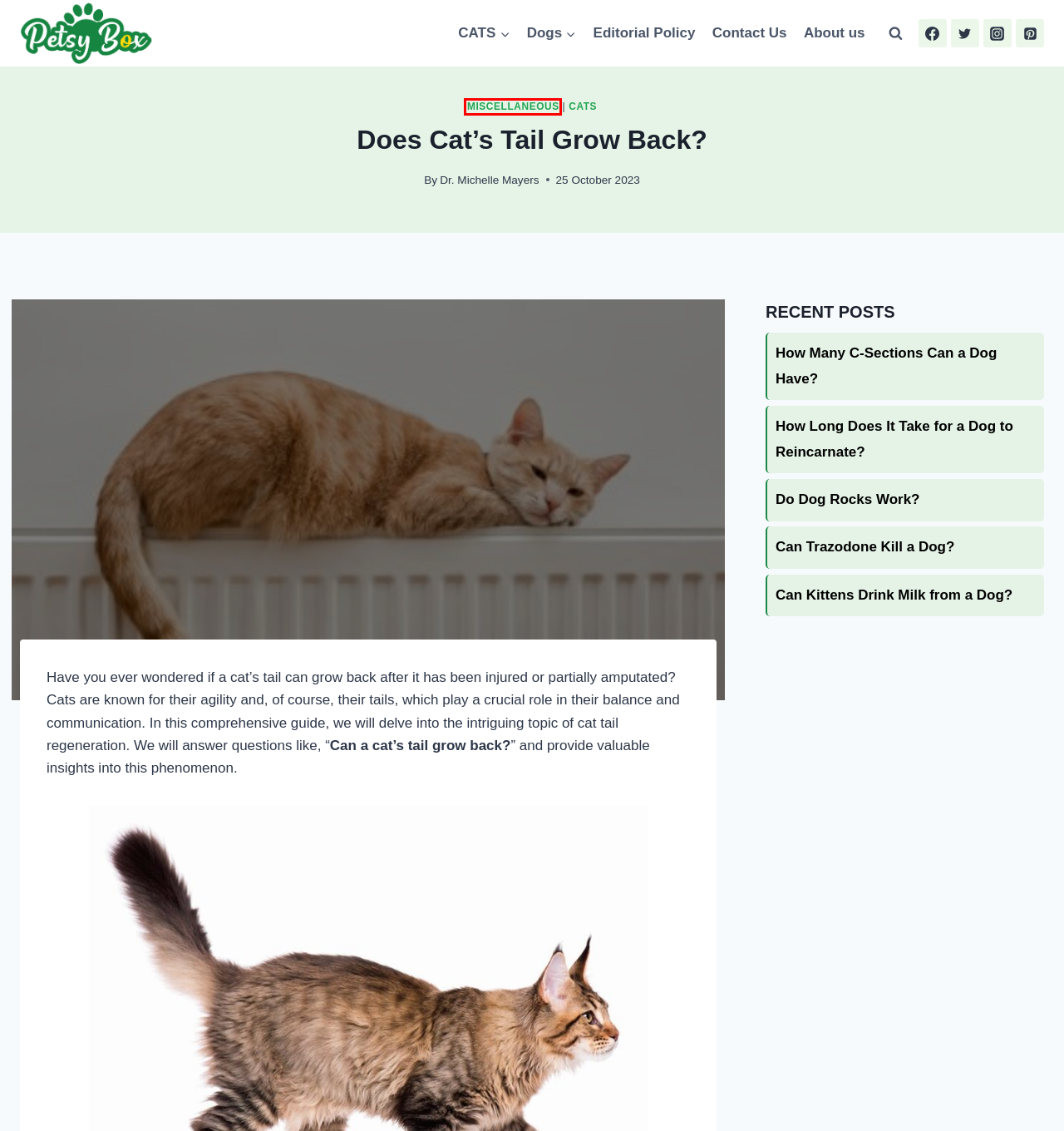Given a screenshot of a webpage with a red bounding box, please pick the webpage description that best fits the new webpage after clicking the element inside the bounding box. Here are the candidates:
A. How Long Can a Cat Survive Locked in a Shed? - Petsy Box
B. Can Trazodone Kill a Dog? Understanding the Risks
C. Miscellaneous - Petsy Box
D. Petsy Box - Purrfect Cat Care & Cat-tastic Tips
E. Why Does My Cat Jump on My Back? Understanding Felines
F. Dr. Michelle Mayers - Pet Enthusiast Blogger - Petsy Box
G. Home | American Veterinary Medical Association
H. Can a BB Gun Harm a Cat? Exploring Pet Safety - Petsy Box

C